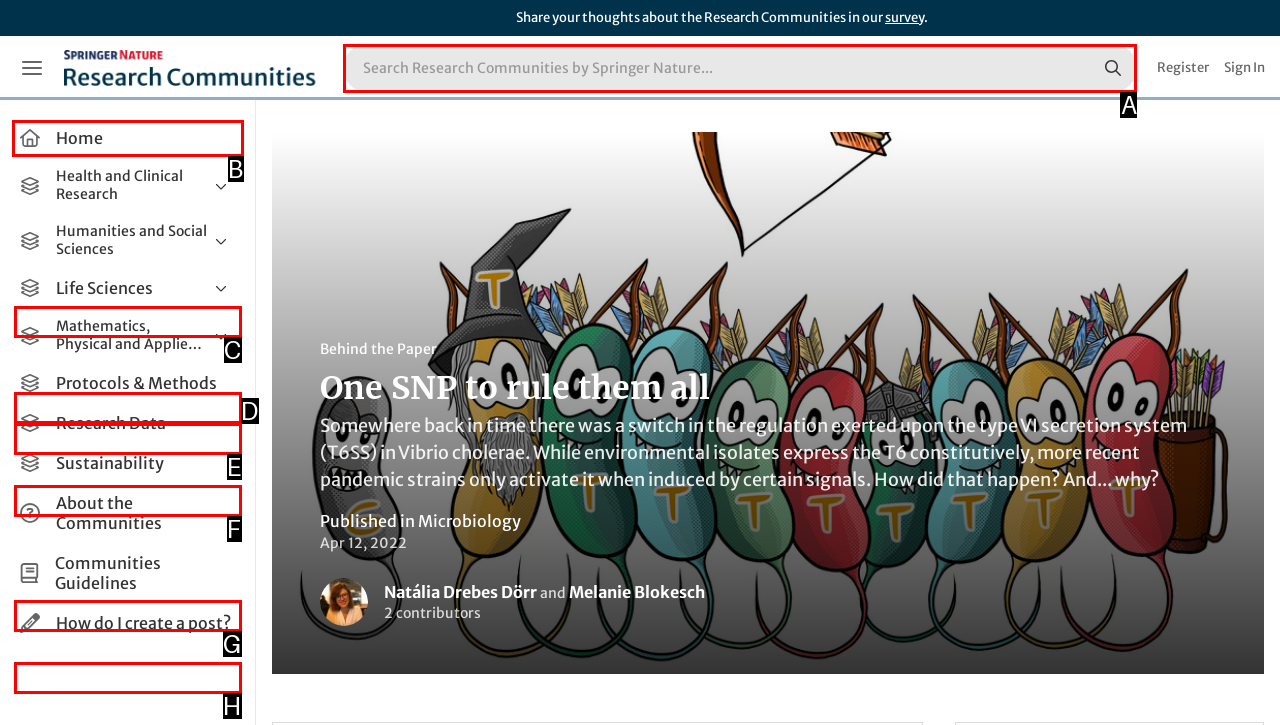Given the task: Search for research communities, tell me which HTML element to click on.
Answer with the letter of the correct option from the given choices.

A